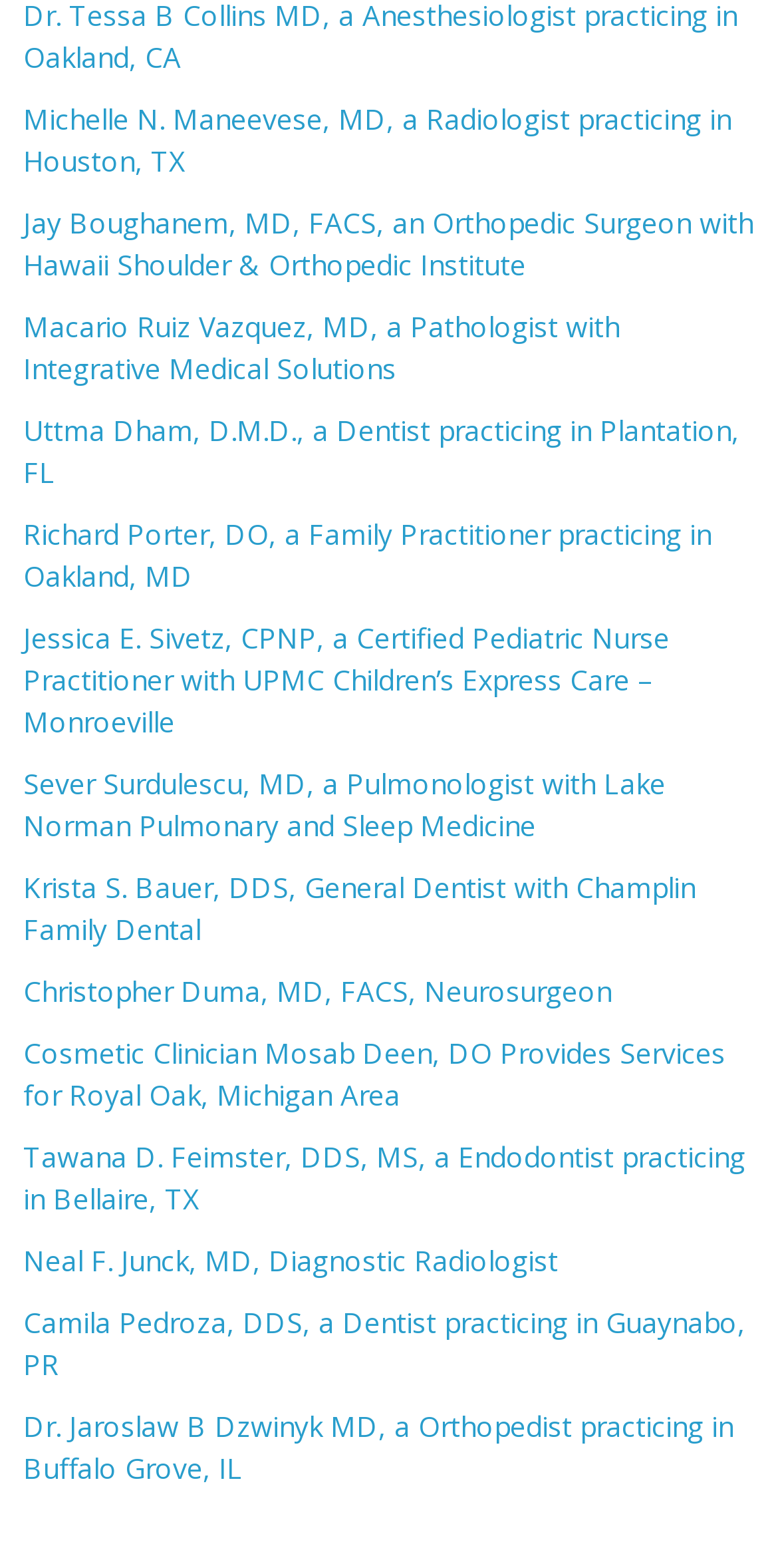Please find the bounding box coordinates (top-left x, top-left y, bottom-right x, bottom-right y) in the screenshot for the UI element described as follows: Christopher Duma, MD, FACS, Neurosurgeon

[0.03, 0.619, 0.97, 0.646]